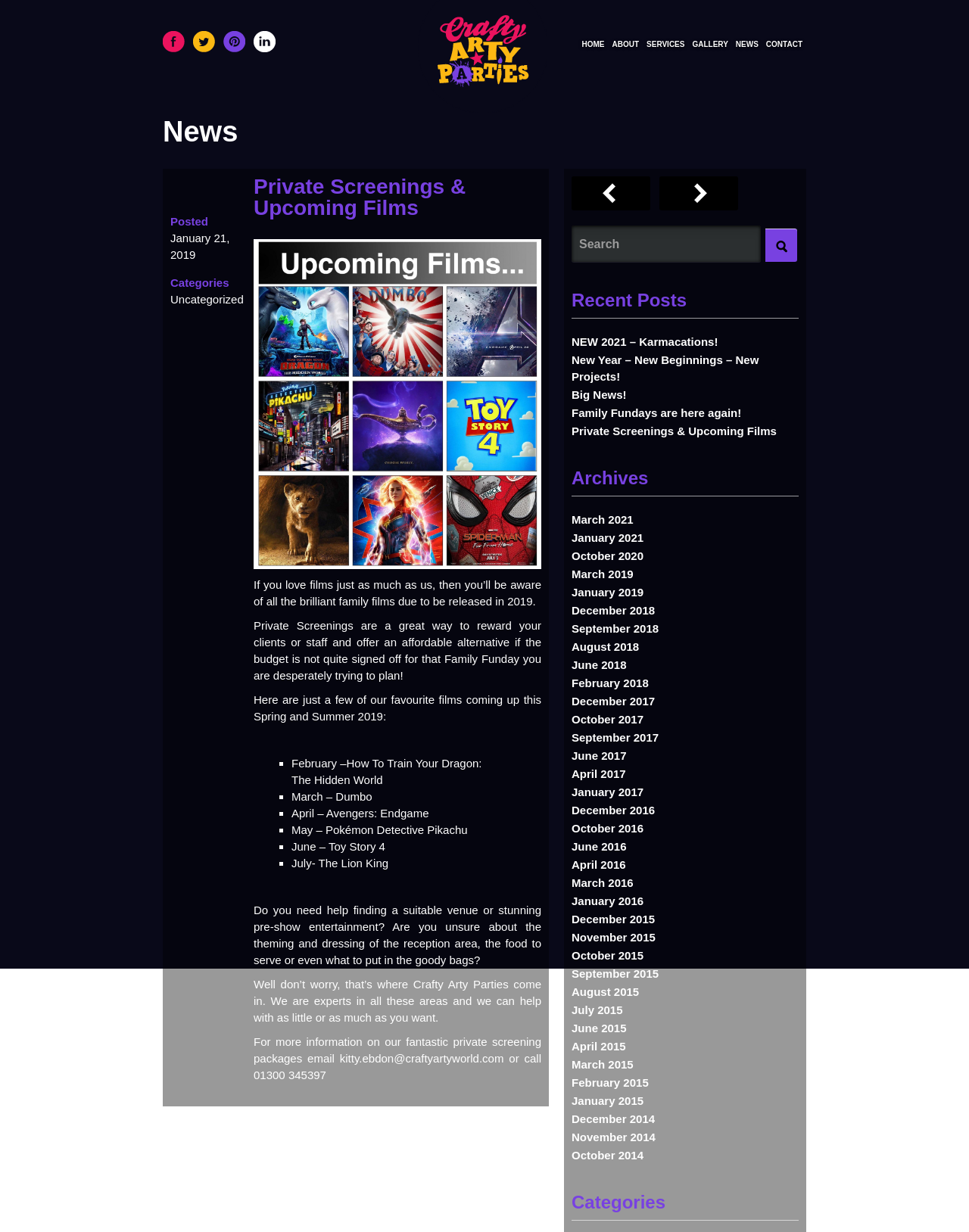Find the bounding box coordinates of the element to click in order to complete this instruction: "Search for something". The bounding box coordinates must be four float numbers between 0 and 1, denoted as [left, top, right, bottom].

[0.59, 0.183, 0.785, 0.213]